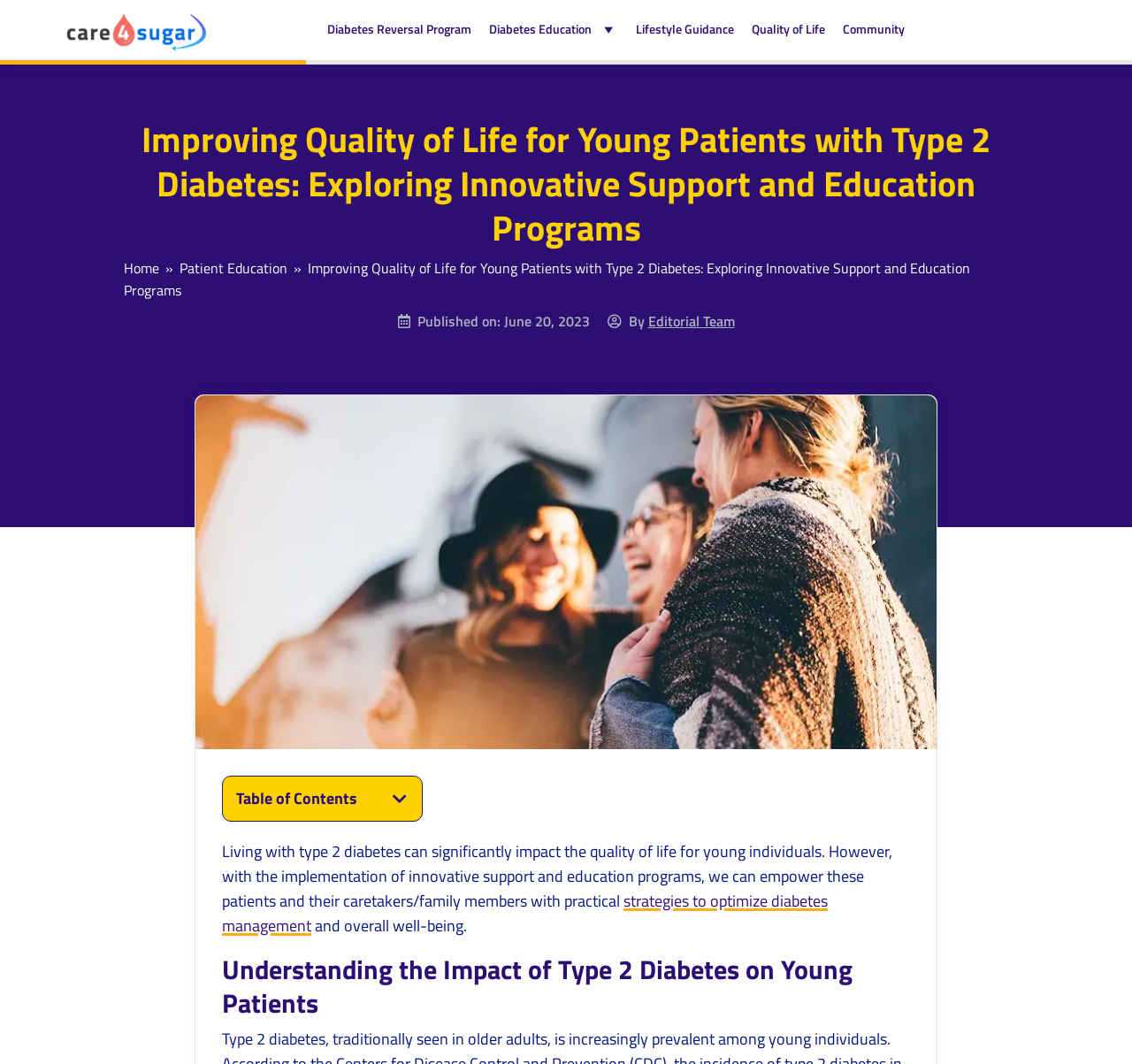Provide the bounding box coordinates for the specified HTML element described in this description: "Diabetes Reversal Program". The coordinates should be four float numbers ranging from 0 to 1, in the format [left, top, right, bottom].

[0.289, 0.016, 0.416, 0.041]